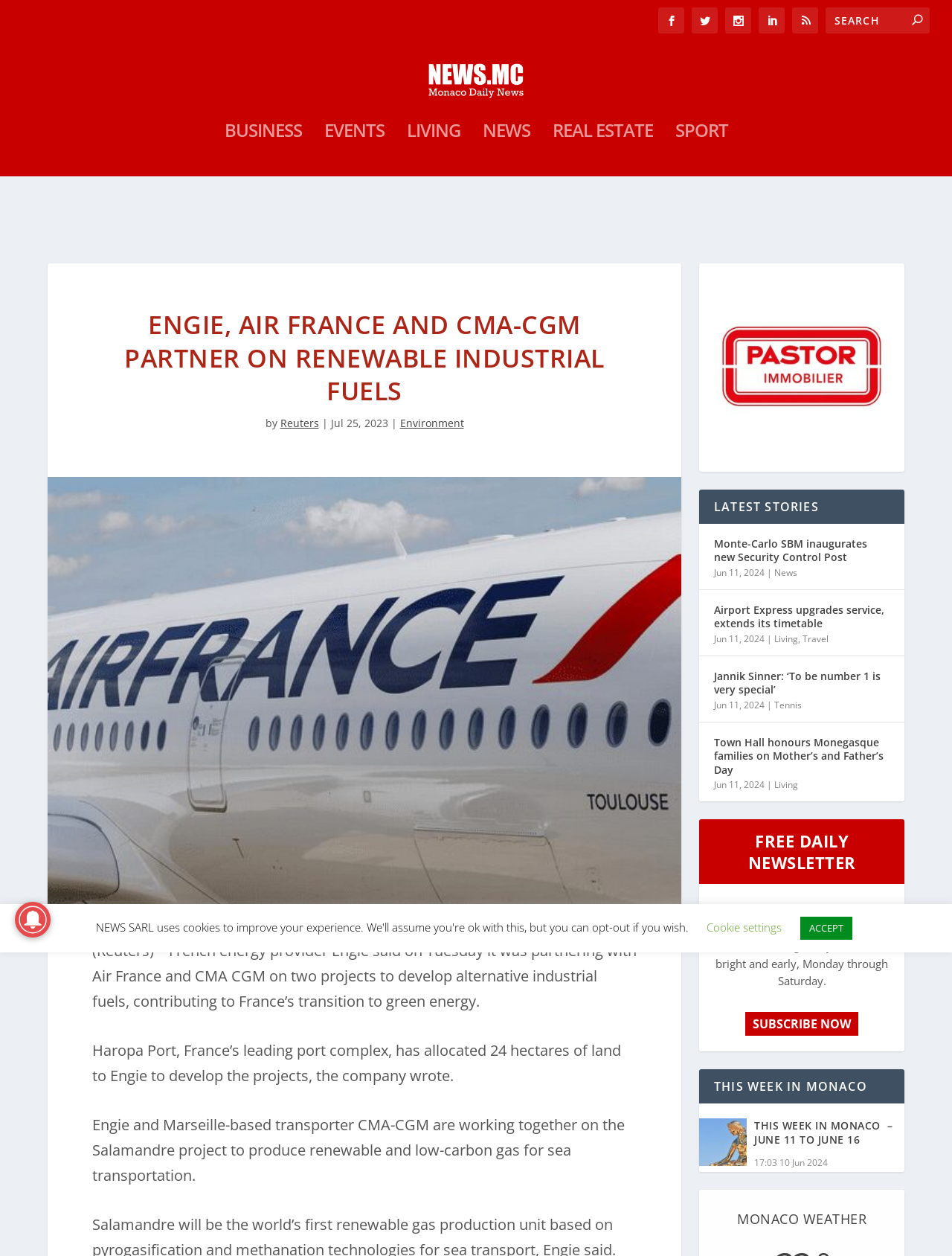What is the date of the news article?
Use the information from the image to give a detailed answer to the question.

I found the answer by looking at the text below the main heading, which says 'by Reuters | Jul 25, 2023'. This indicates that the date of the news article is July 25, 2023.